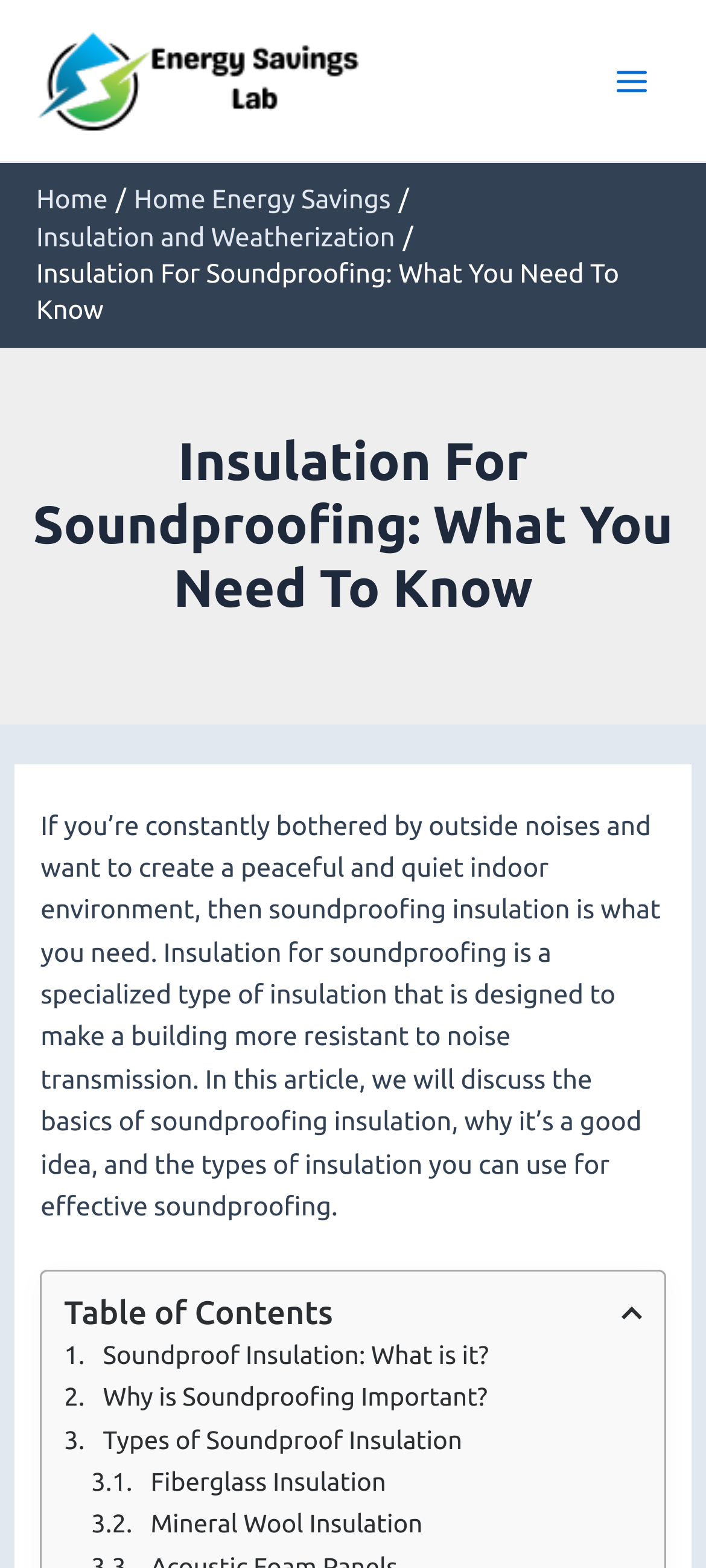Find the bounding box coordinates of the clickable area that will achieve the following instruction: "Click on the 'Main Menu' button".

[0.841, 0.027, 0.949, 0.076]